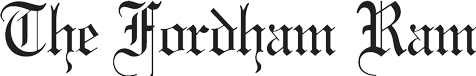What is the role of the publication?
Please provide a detailed answer to the question.

The publication's role is to deliver news and insights relevant to the university community, as mentioned in the caption, highlighting its focus on engaging content and community involvement.